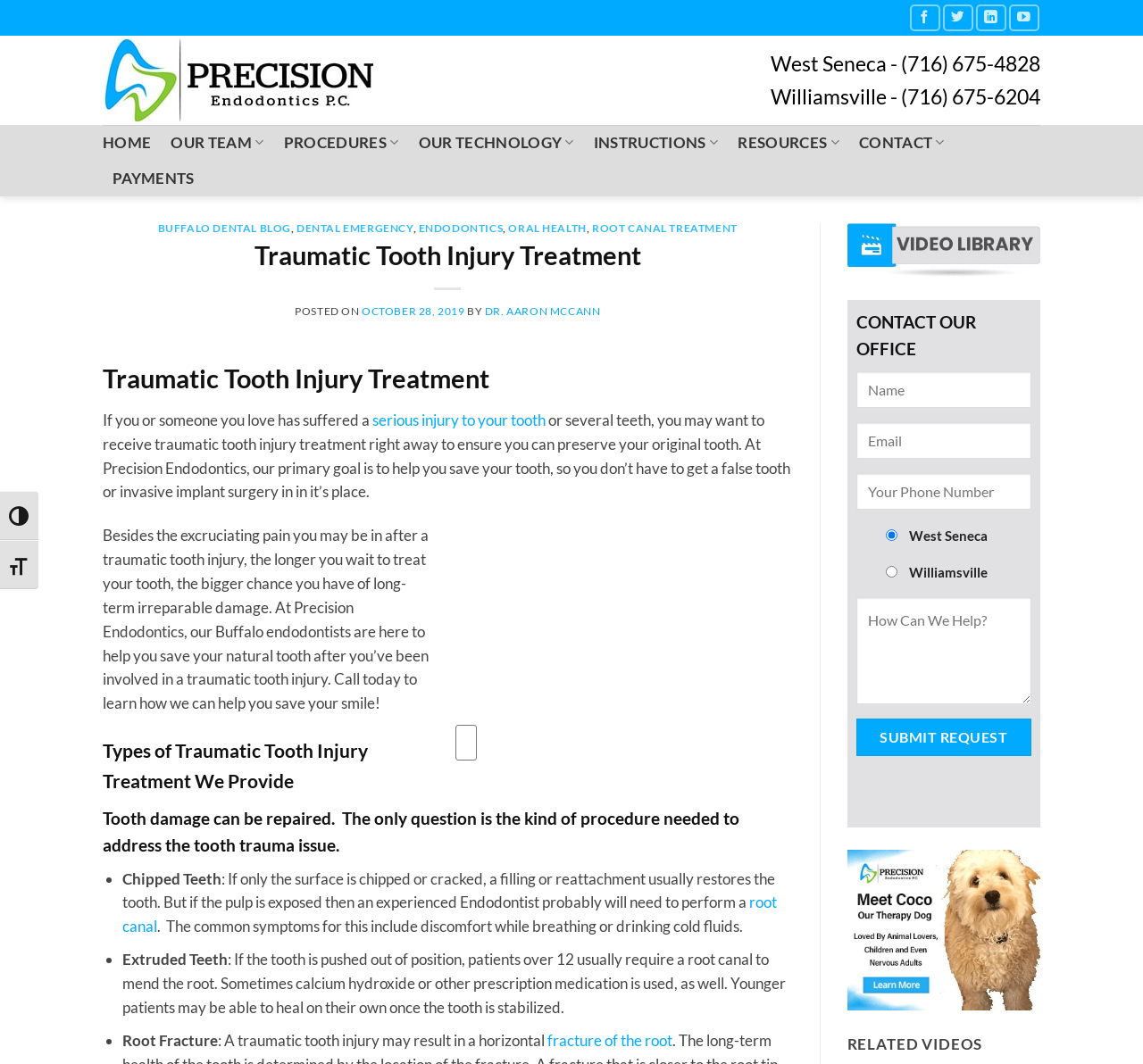What types of traumatic tooth injuries are mentioned on the webpage?
Craft a detailed and extensive response to the question.

I found the answer by reading the section with the heading 'Types of Traumatic Tooth Injury Treatment We Provide' which lists the different types of injuries and their corresponding treatments.